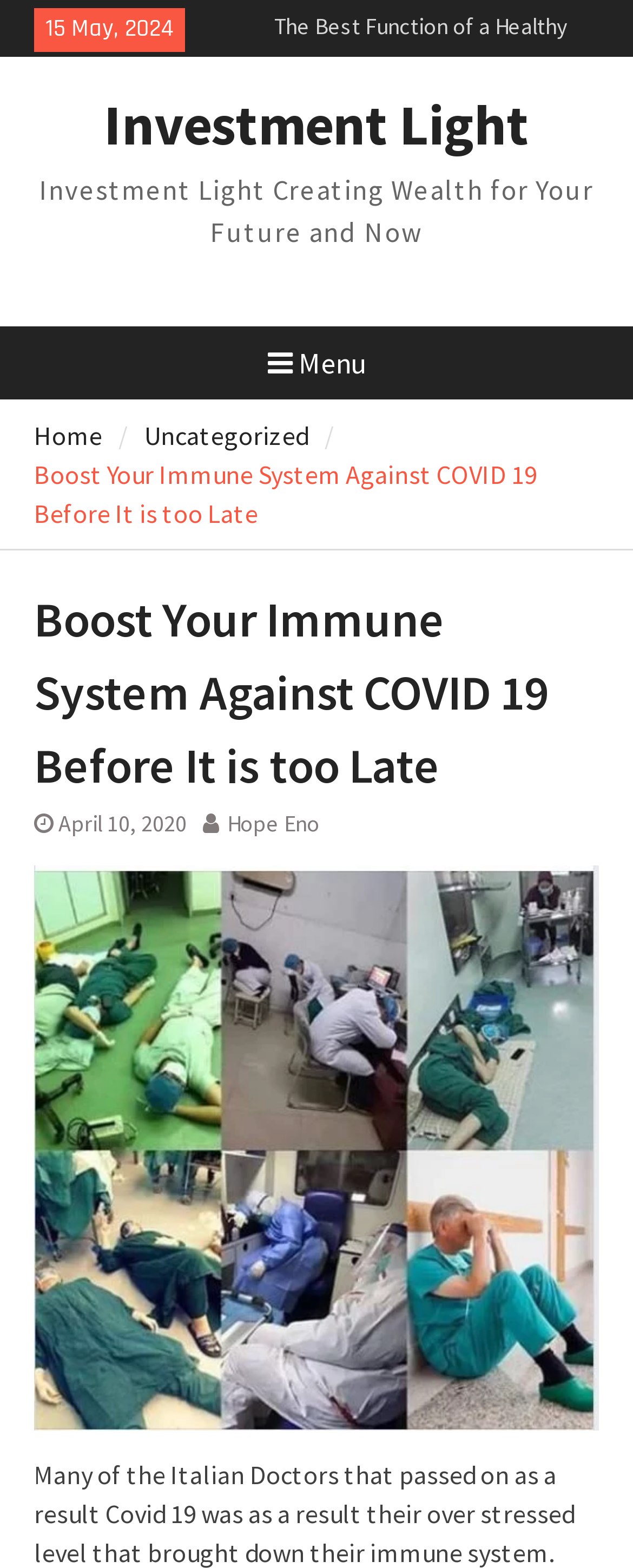Please identify the bounding box coordinates of the area I need to click to accomplish the following instruction: "Go to the home page".

[0.053, 0.267, 0.161, 0.288]